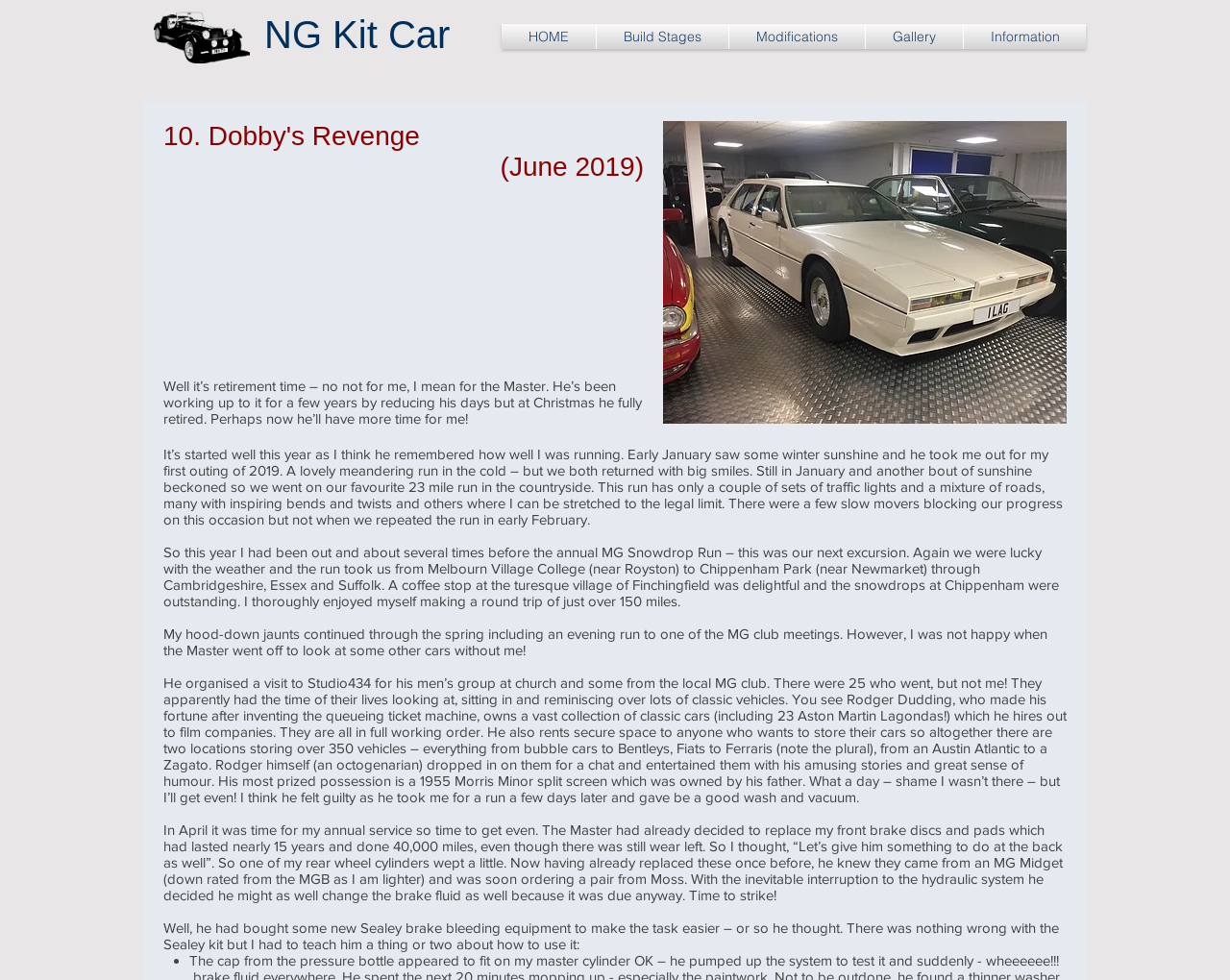Locate the UI element that matches the description Information in the webpage screenshot. Return the bounding box coordinates in the format (top-left x, top-left y, bottom-right x, bottom-right y), with values ranging from 0 to 1.

[0.784, 0.025, 0.883, 0.05]